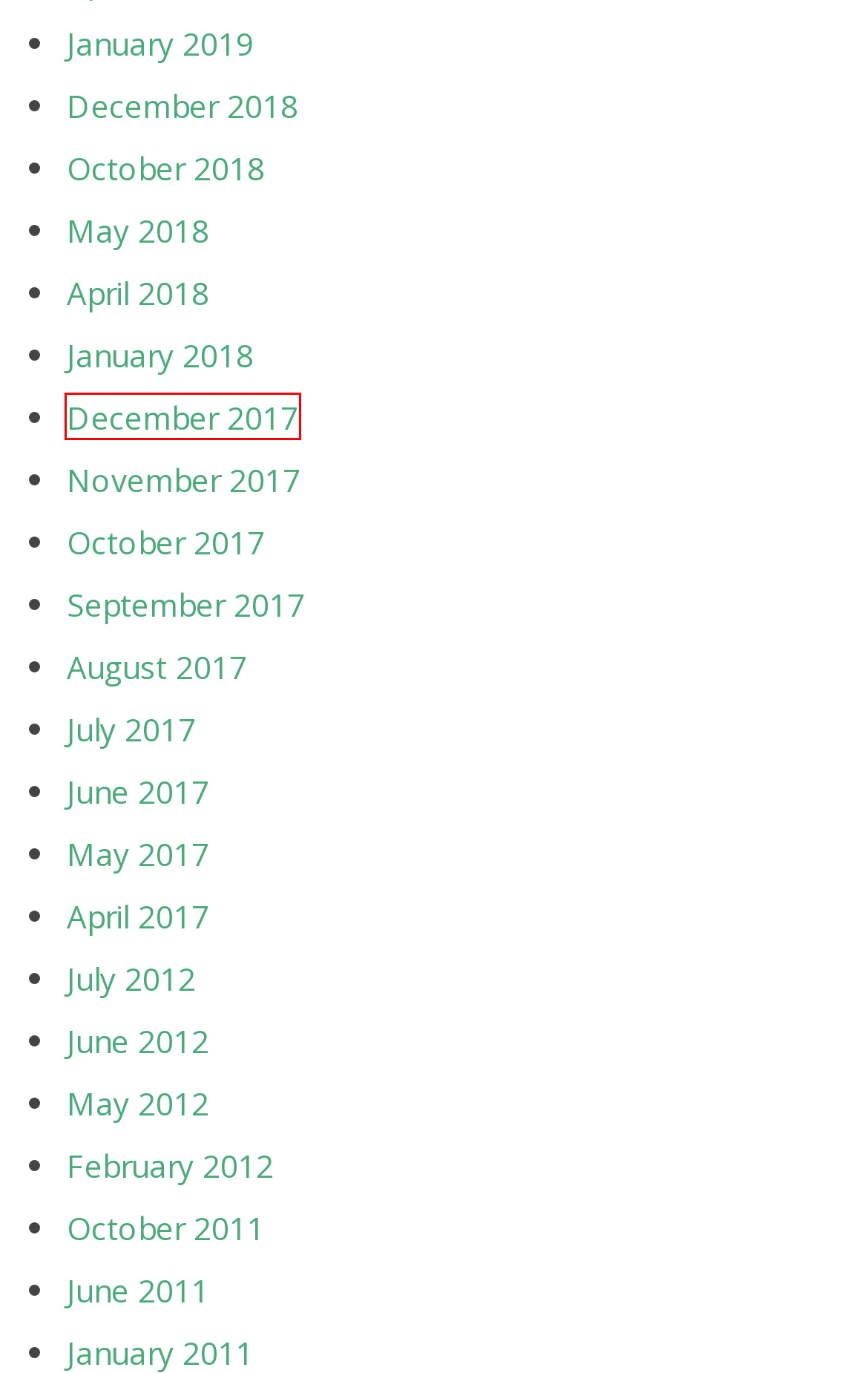Given a screenshot of a webpage with a red bounding box around a UI element, please identify the most appropriate webpage description that matches the new webpage after you click on the element. Here are the candidates:
A. May 2018 - A Travelling Jack
B. December 2018 - A Travelling Jack
C. October 2017 - A Travelling Jack
D. October 2018 - A Travelling Jack
E. November 2017 - A Travelling Jack
F. September 2017 - A Travelling Jack
G. April 2018 - A Travelling Jack
H. December 2017 - A Travelling Jack

H